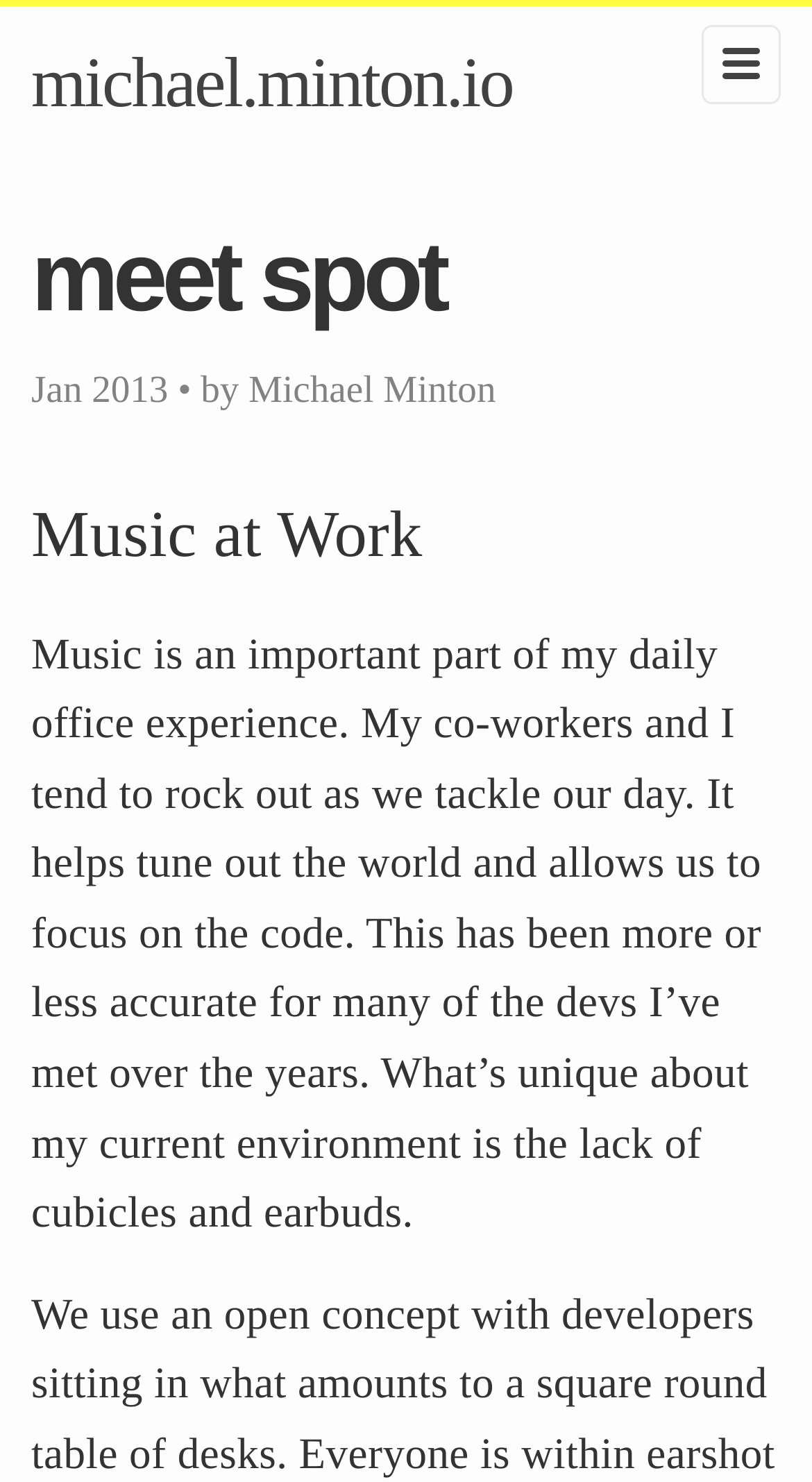Detail the features and information presented on the webpage.

The webpage is about "Music at Work" and appears to be a personal blog or article. At the top-left corner, there is a link to "michael.minton.io". To the right of the link, there is a small image. Below the image, there is a header section with a heading that reads "meet spot" and a timestamp "Jan 2013" with the author's name "Michael Minton" next to it. 

Below the header section, there is a main heading that reads "Music at Work". Underneath the main heading, there is a paragraph of text that discusses the importance of music in the author's daily office experience, how it helps them focus, and the unique aspect of their current work environment. The text is positioned in the middle of the page, spanning almost the entire width.